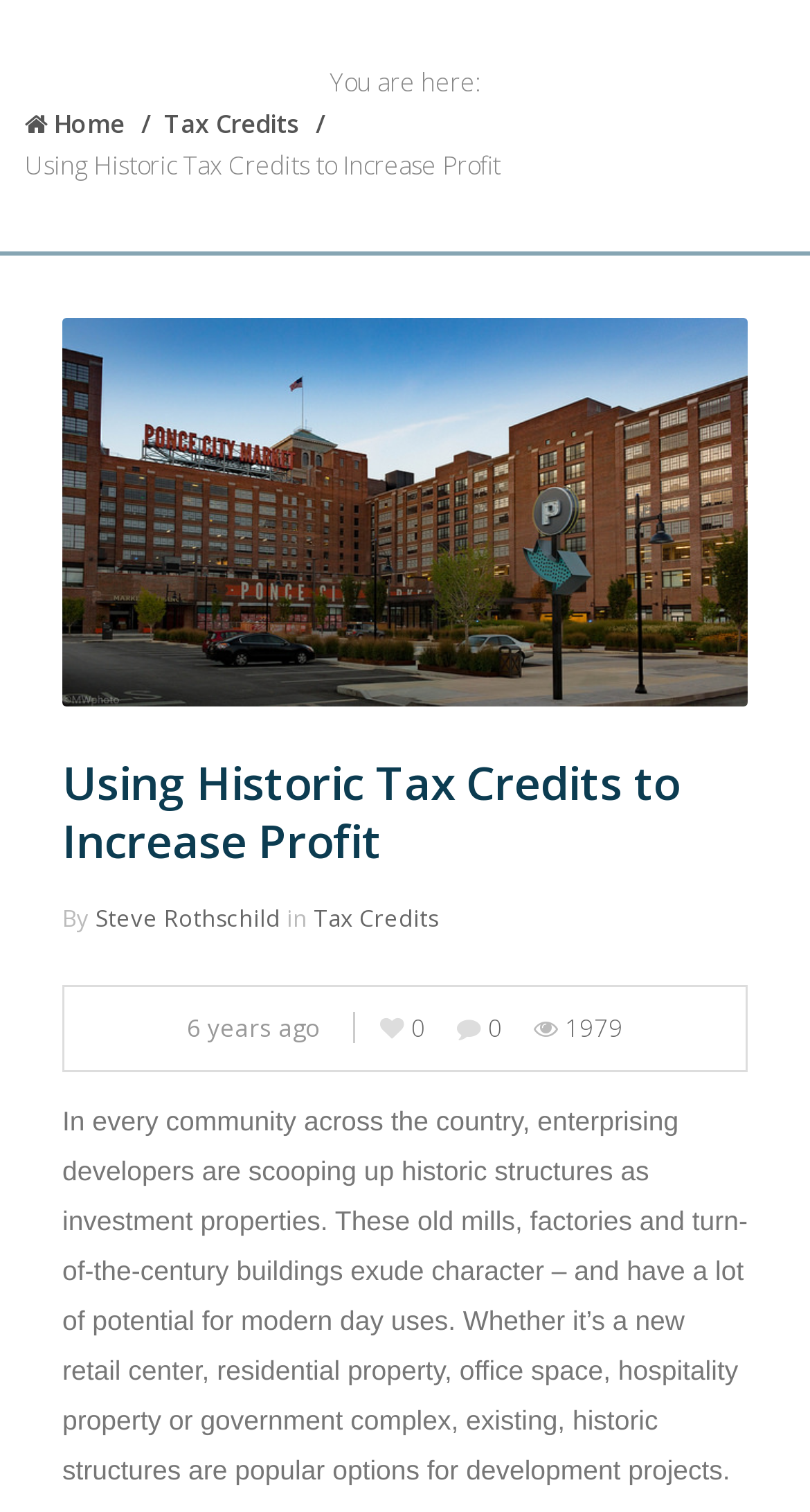Please identify the bounding box coordinates of the element I need to click to follow this instruction: "share on facebook".

[0.314, 0.321, 0.404, 0.368]